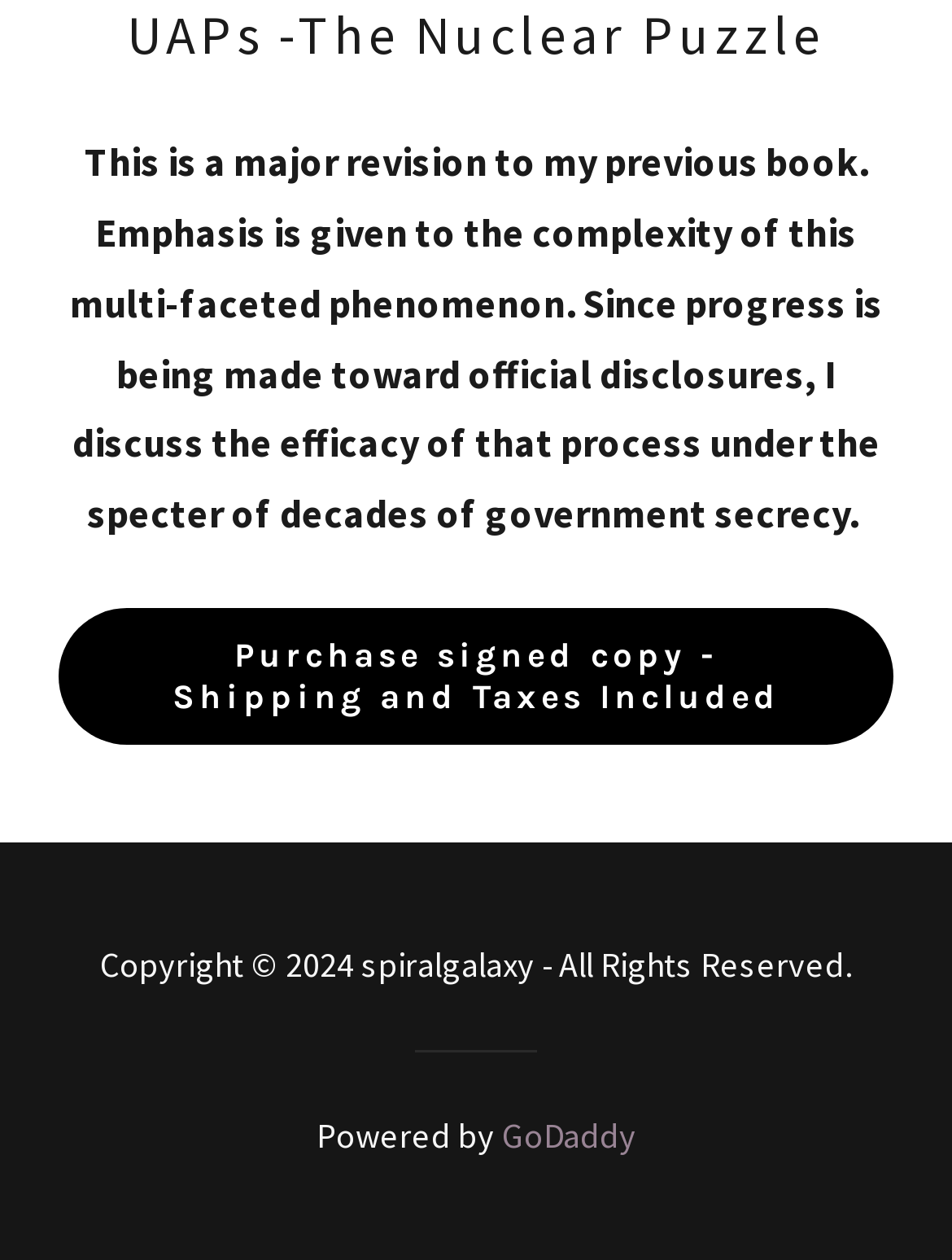What is the name of the company powering this website?
Use the screenshot to answer the question with a single word or phrase.

GoDaddy